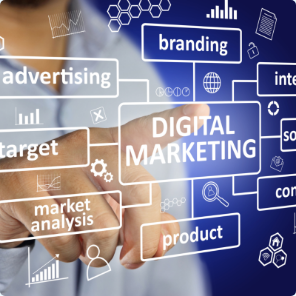Analyze the image and give a detailed response to the question:
What is the object pointing towards the concepts?

A professional hand points towards these concepts, suggesting active engagement and direction in the digital marketing process, which emphasizes the importance of human involvement in the process.